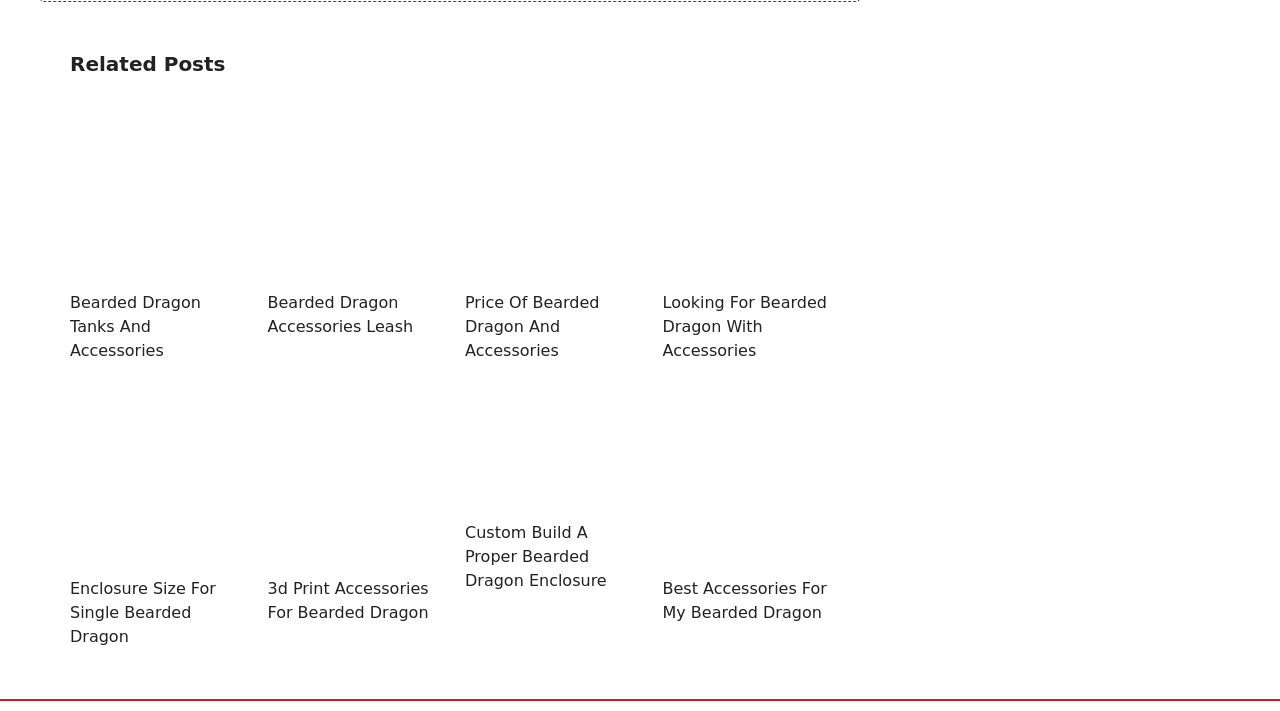Refer to the image and offer a detailed explanation in response to the question: Are the articles on this webpage related to each other?

Based on the content of the articles, I can see that they are all related to bearded dragons and their care. The articles discuss topics such as enclosures, accessories, and care, which suggests that they are related to each other and are part of a larger topic.